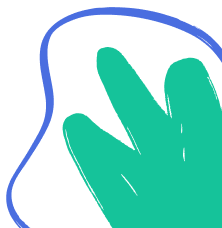What is the purpose of the organic forms in the design?
Could you give a comprehensive explanation in response to this question?

According to the caption, the organic forms contribute to a modern and dynamic aesthetic, making the design visually engaging and inviting. This implies that the purpose of the organic forms is to create a modern and dynamic visual effect.